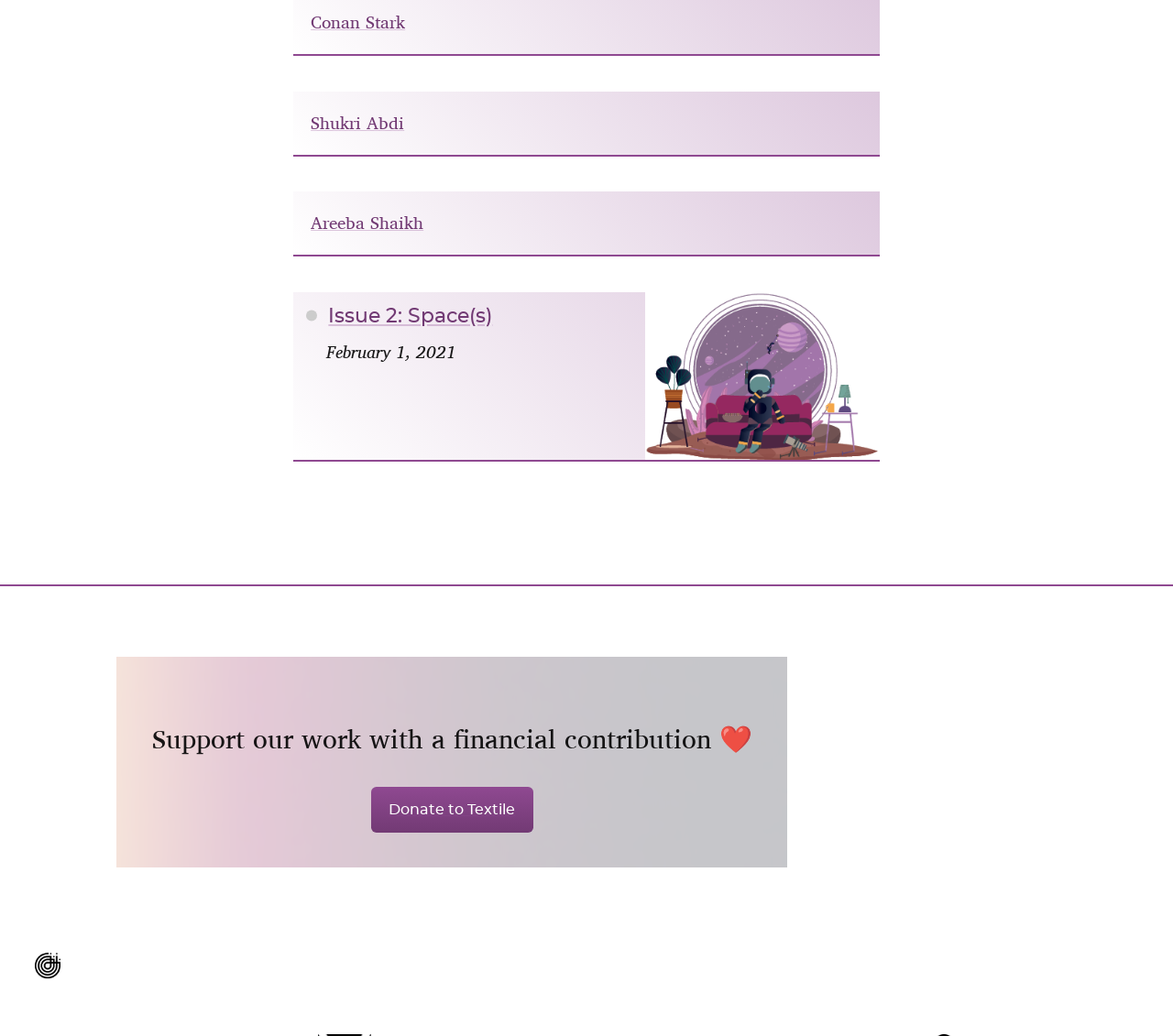How many links are there in the complementary section?
Give a detailed explanation using the information visible in the image.

The complementary section has three links: 'Issue 2: Space(s)' (two instances) and 'Donate to Textile'.